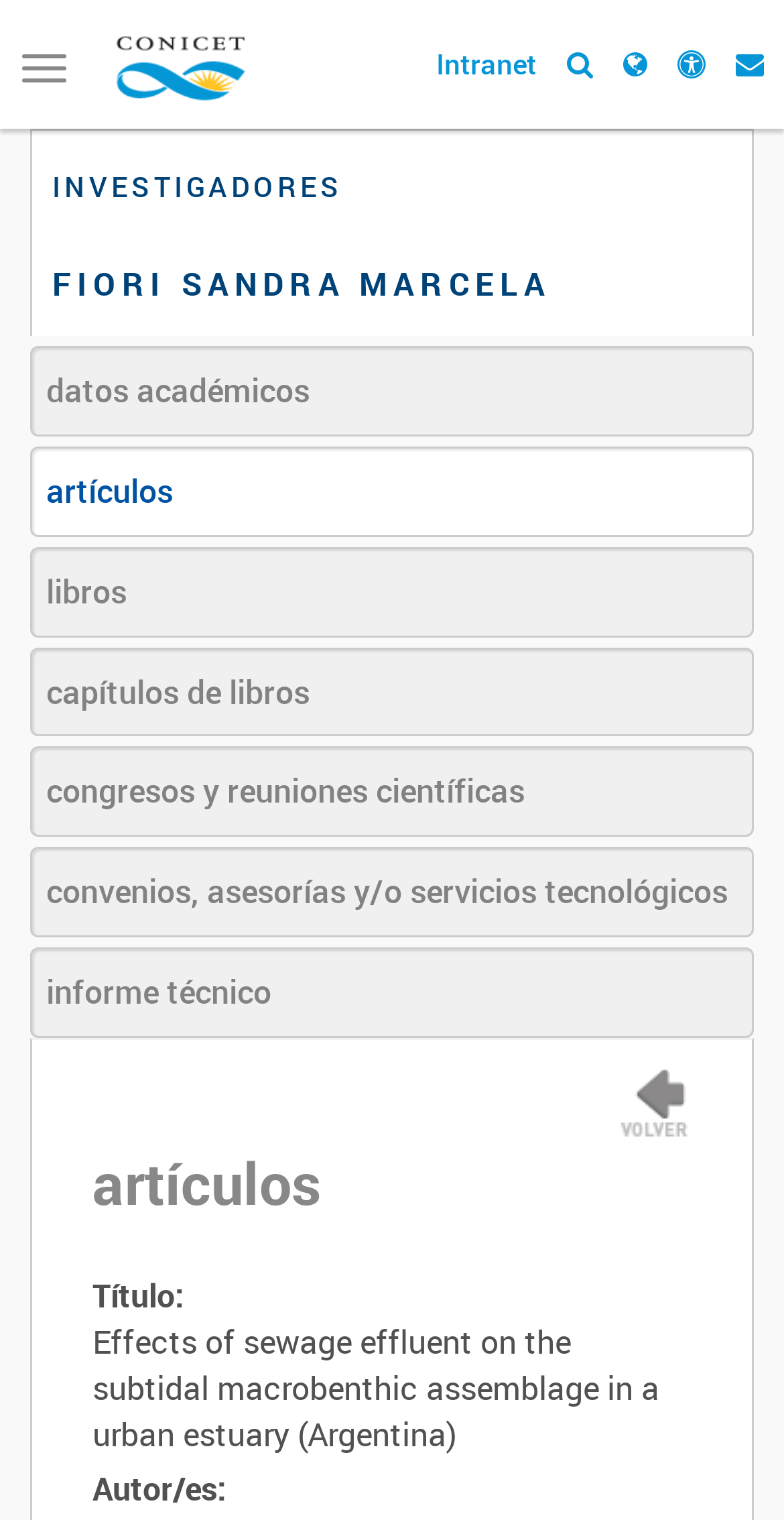Analyze and describe the webpage in a detailed narrative.

The webpage is a search page for institutes and human resources, specifically for CONICET. At the top left, there is a button to toggle navigation. Next to it, there is a link to the CONICET homepage, accompanied by a small CONICET logo. 

On the top right, there are several links, including "Intranet" and four icons represented by Unicode characters. 

Below the top navigation bar, there is a section with a heading "INVESTIGADORES" (Researchers) and a subheading "FIORI SANDRA MARCELA". 

Underneath, there are several links to different types of publications, including "datos académicos" (academic data), "artículos" (articles), "libros" (books), "capítulos de libros" (book chapters), "congresos y reuniones científicas" (conferences and scientific meetings), "convenios, asesorías y/o servicios tecnológicos" (agreements, consulting, and/or technological services), and "informe técnico" (technical report). 

On the right side, there is a section with a link and an image, but the image does not have a descriptive text. 

Further down, there is a section with a heading "artículos" (articles) and a subheading "Título:" (Title) followed by the title of a specific article, "Effects of sewage effluent on the subtidal macrobenthic assemblage in a urban estuary (Argentina)". Below the title, there is a subheading "Autor/es:" (Authors) but the authors' names are not provided.